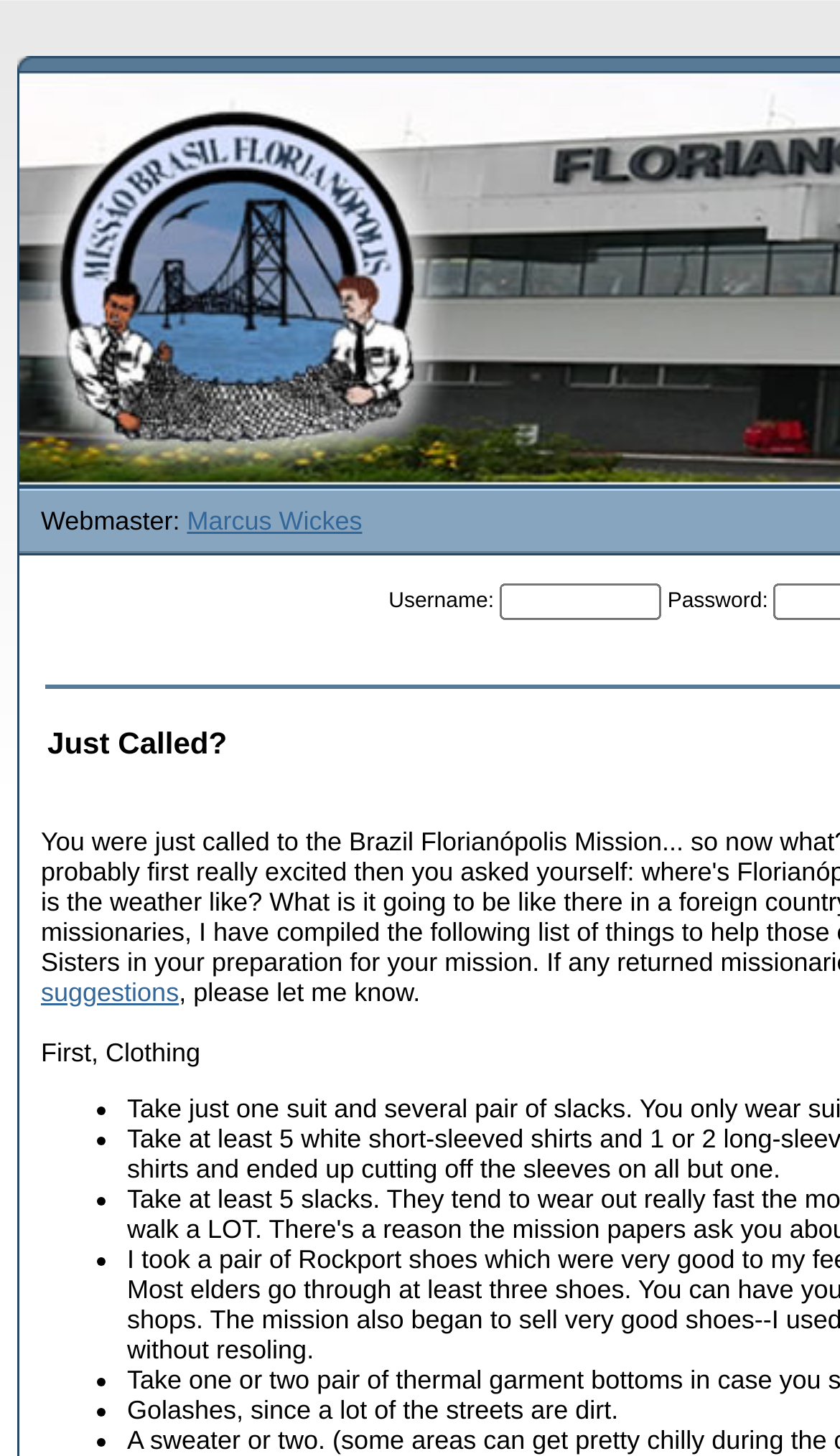Use a single word or phrase to answer the question:
What is the first item mentioned in the clothing list?

Clothing